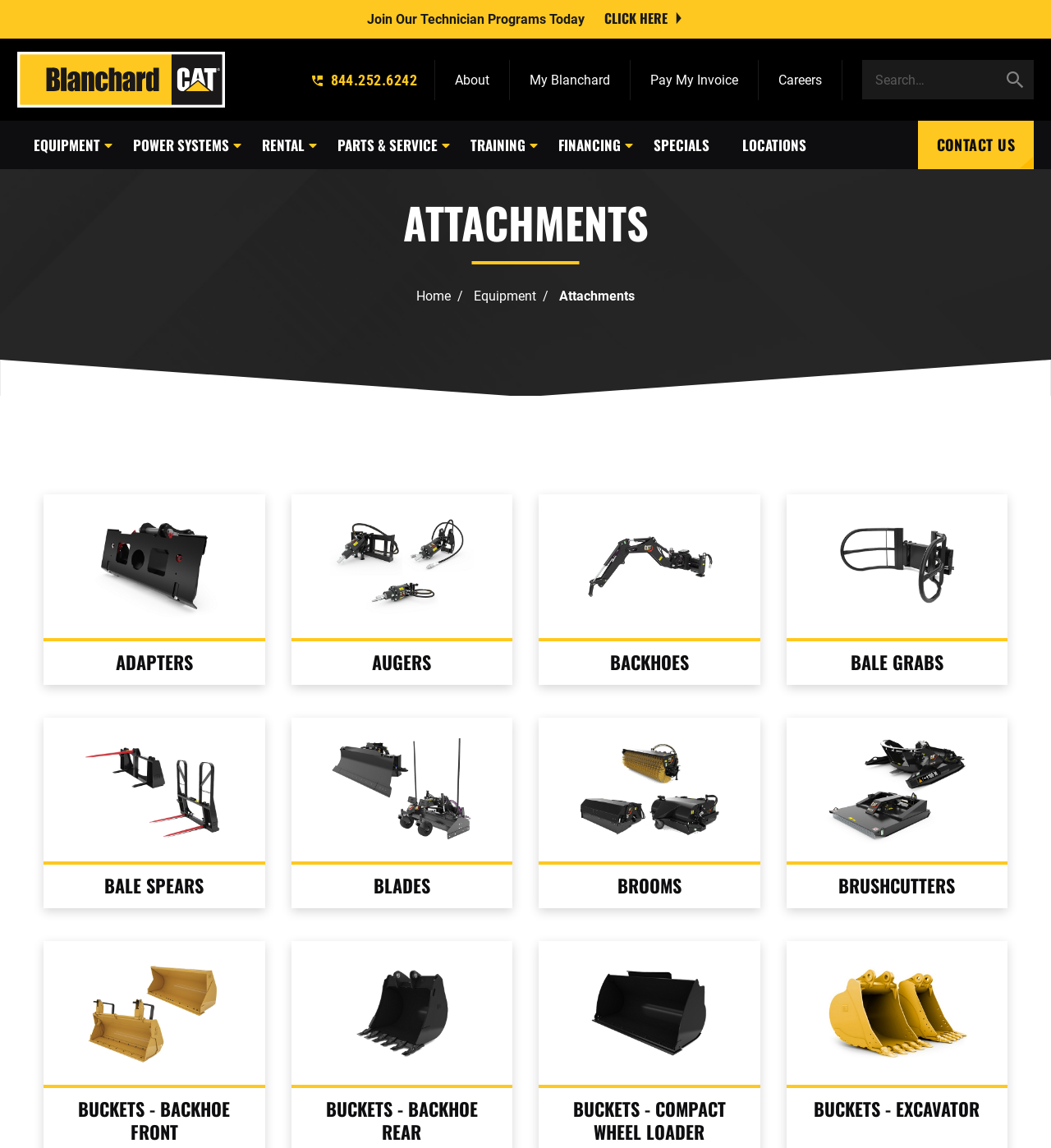Please determine the bounding box coordinates for the element with the description: "Parts & Service".

[0.305, 0.103, 0.432, 0.145]